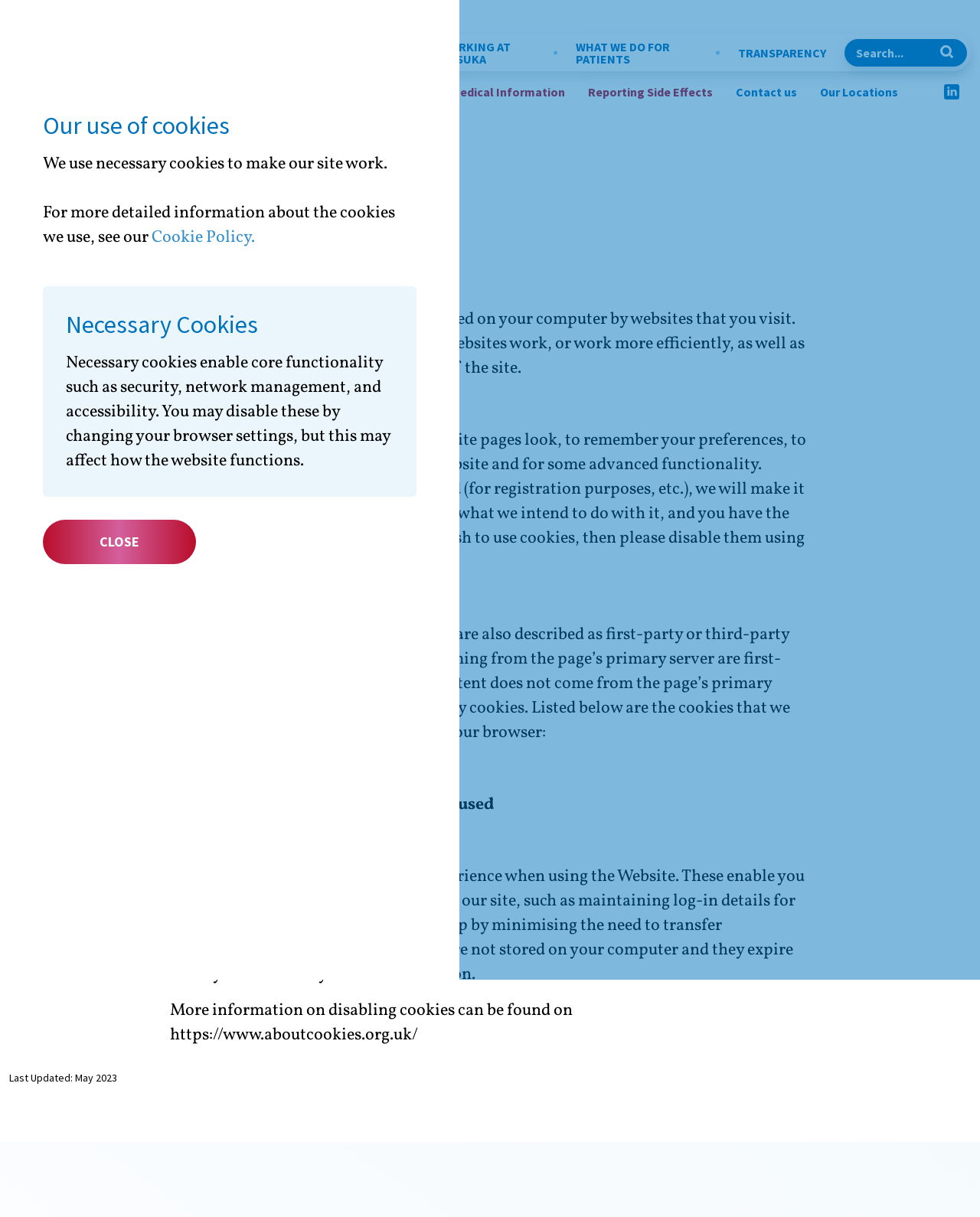What is the purpose of necessary cookies?
Answer the question with a single word or phrase by looking at the picture.

Enable core functionality